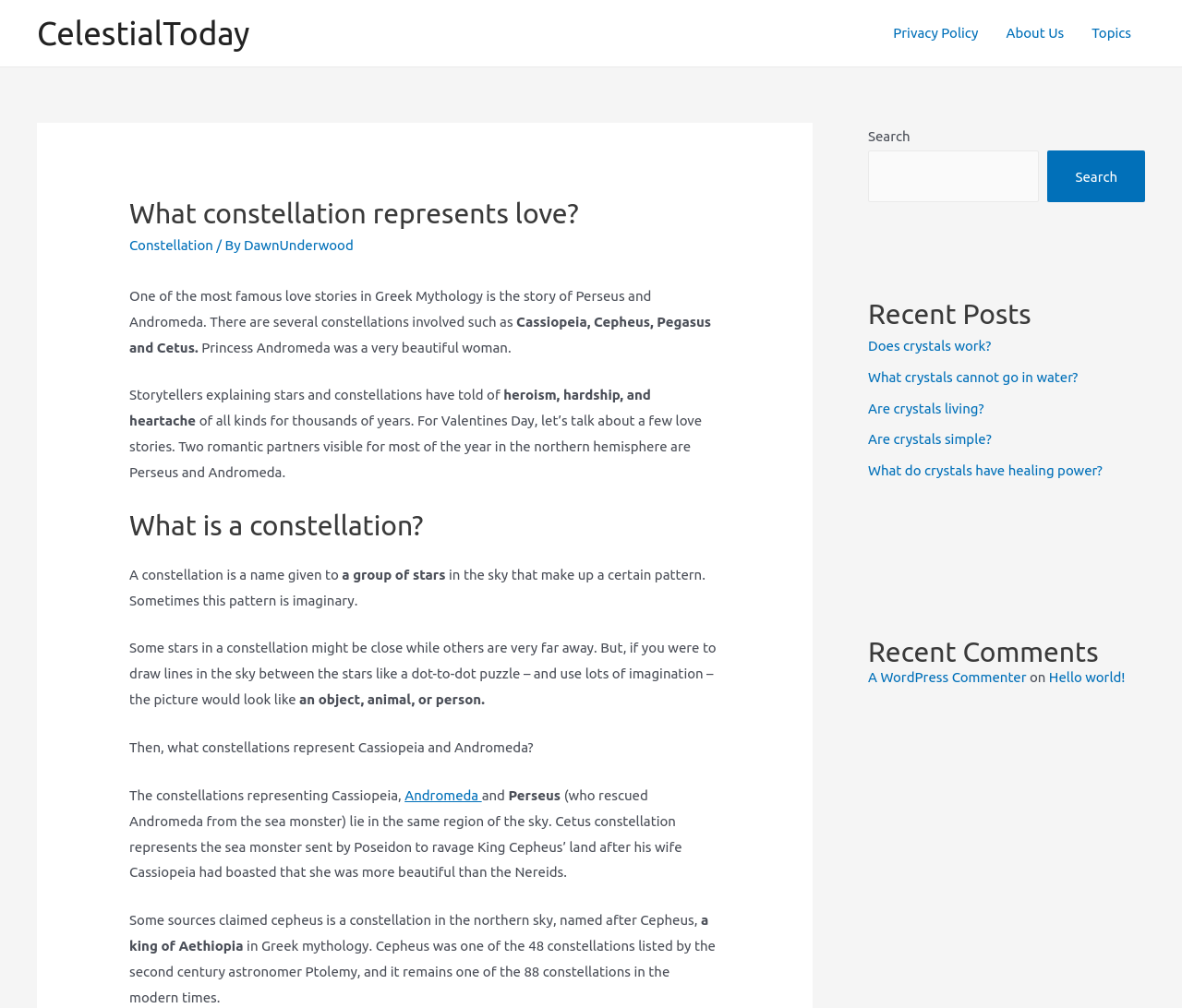Please find the bounding box coordinates of the element that you should click to achieve the following instruction: "Read the 'What is a constellation?' section". The coordinates should be presented as four float numbers between 0 and 1: [left, top, right, bottom].

[0.109, 0.503, 0.609, 0.539]